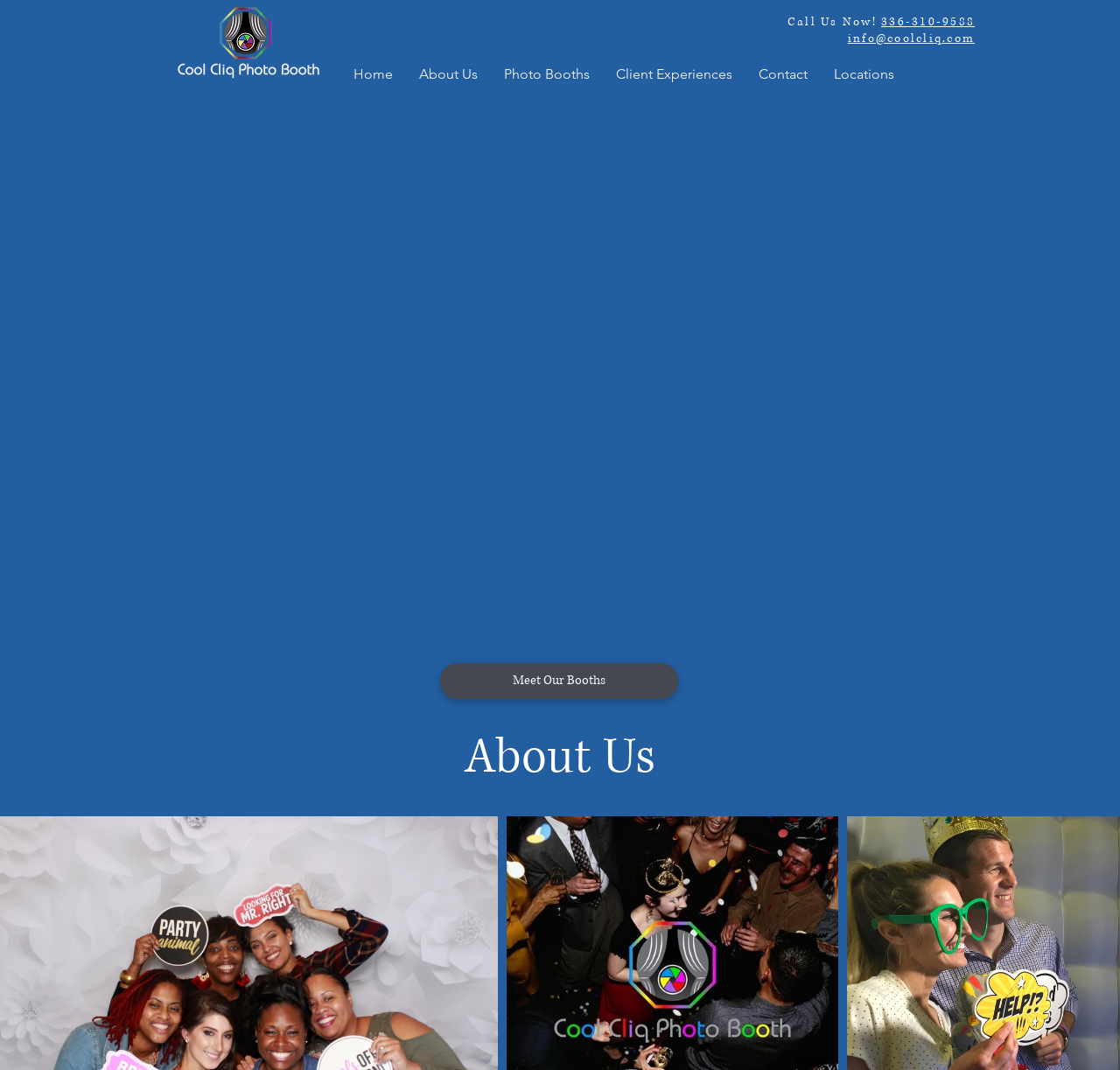How many navigation links are available?
Can you provide an in-depth and detailed response to the question?

The navigation links can be found in the top section of the webpage, under the 'Site' navigation. There are 6 links in total, which are 'Home', 'About Us', 'Photo Booths', 'Client Experiences', 'Contact', and 'Locations'.